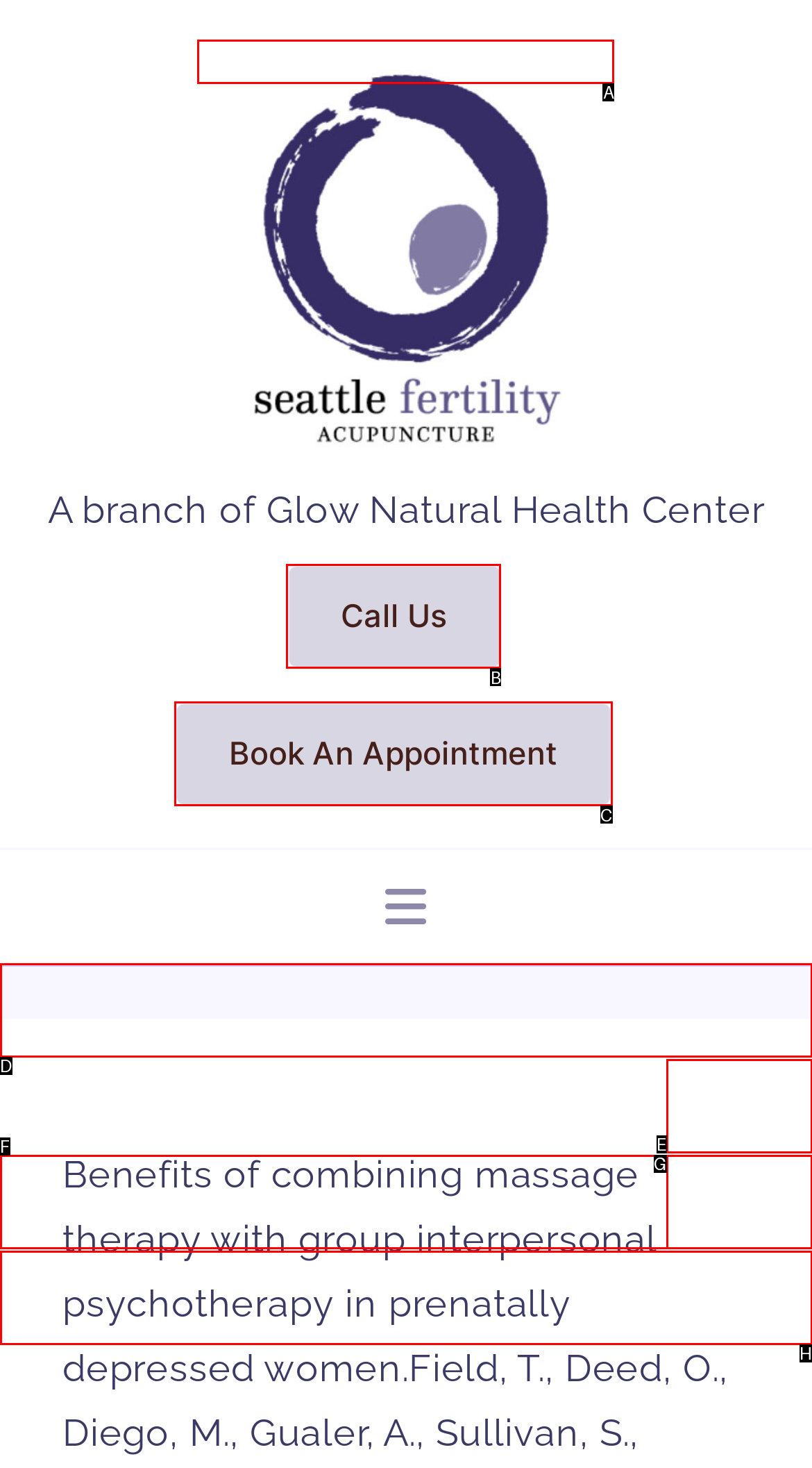Identify the correct choice to execute this task: Book an appointment
Respond with the letter corresponding to the right option from the available choices.

C